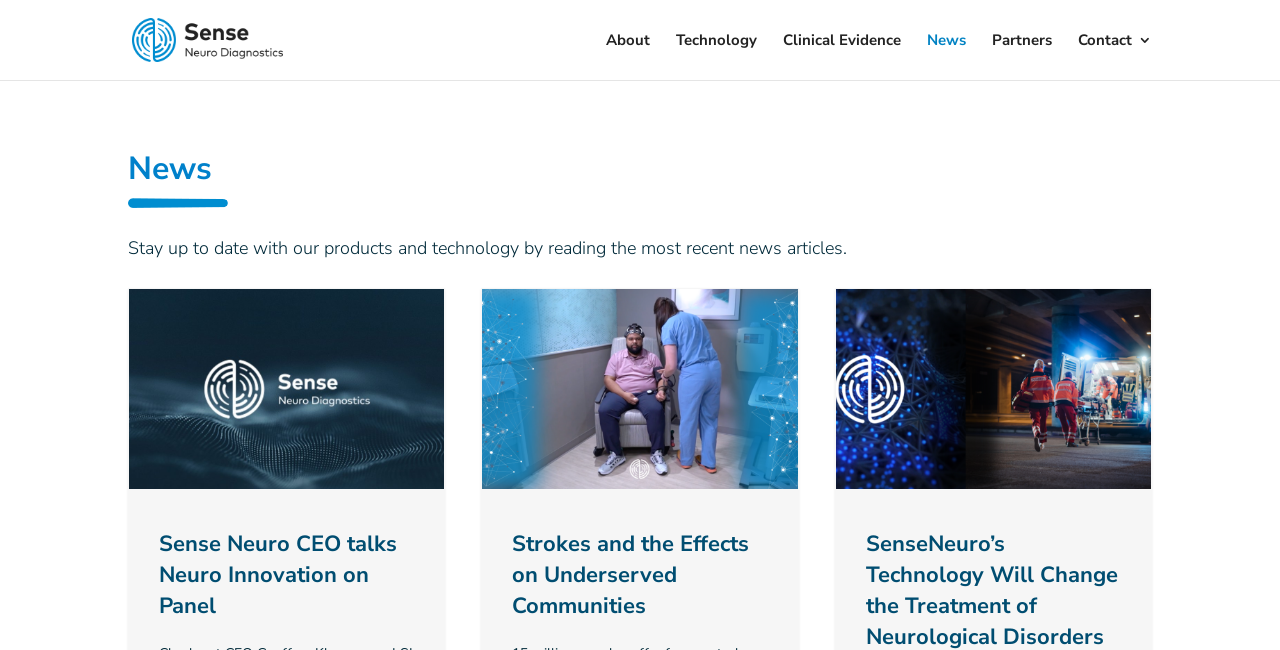Please locate the bounding box coordinates for the element that should be clicked to achieve the following instruction: "learn about Strokes and the Effects on Underserved Communities". Ensure the coordinates are given as four float numbers between 0 and 1, i.e., [left, top, right, bottom].

[0.4, 0.814, 0.585, 0.955]